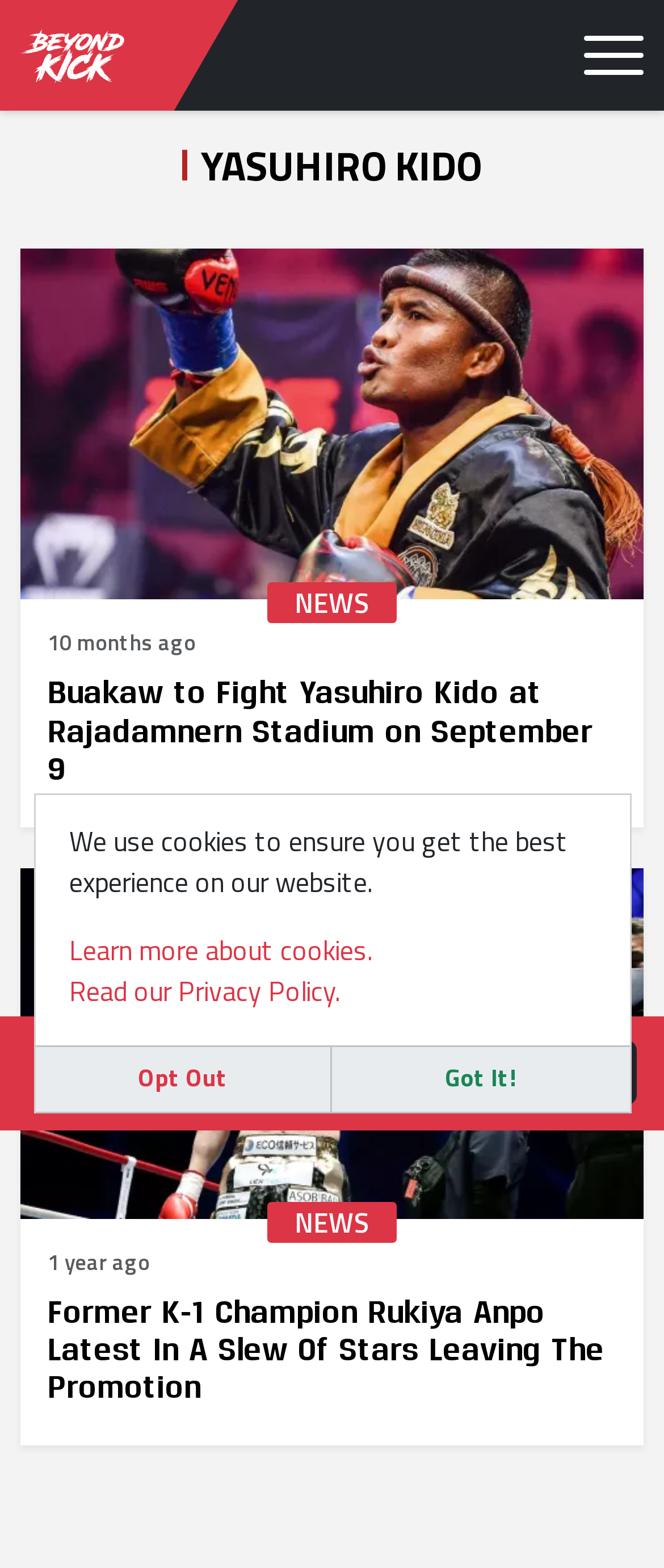What is the topic of the webpage? Analyze the screenshot and reply with just one word or a short phrase.

Kickboxing